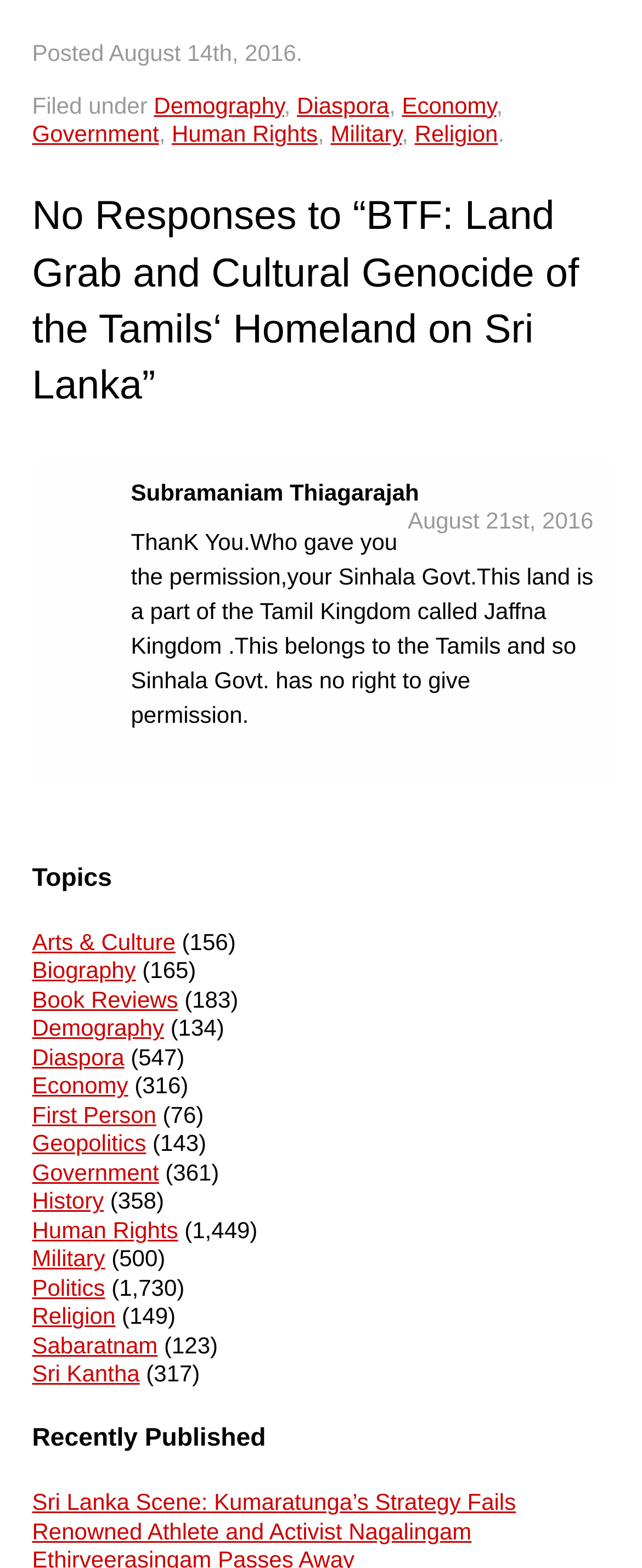What is the title of the article? Based on the image, give a response in one word or a short phrase.

BTF: Land Grab and Cultural Genocide of the Tamils‘ Homeland on Sri Lanka